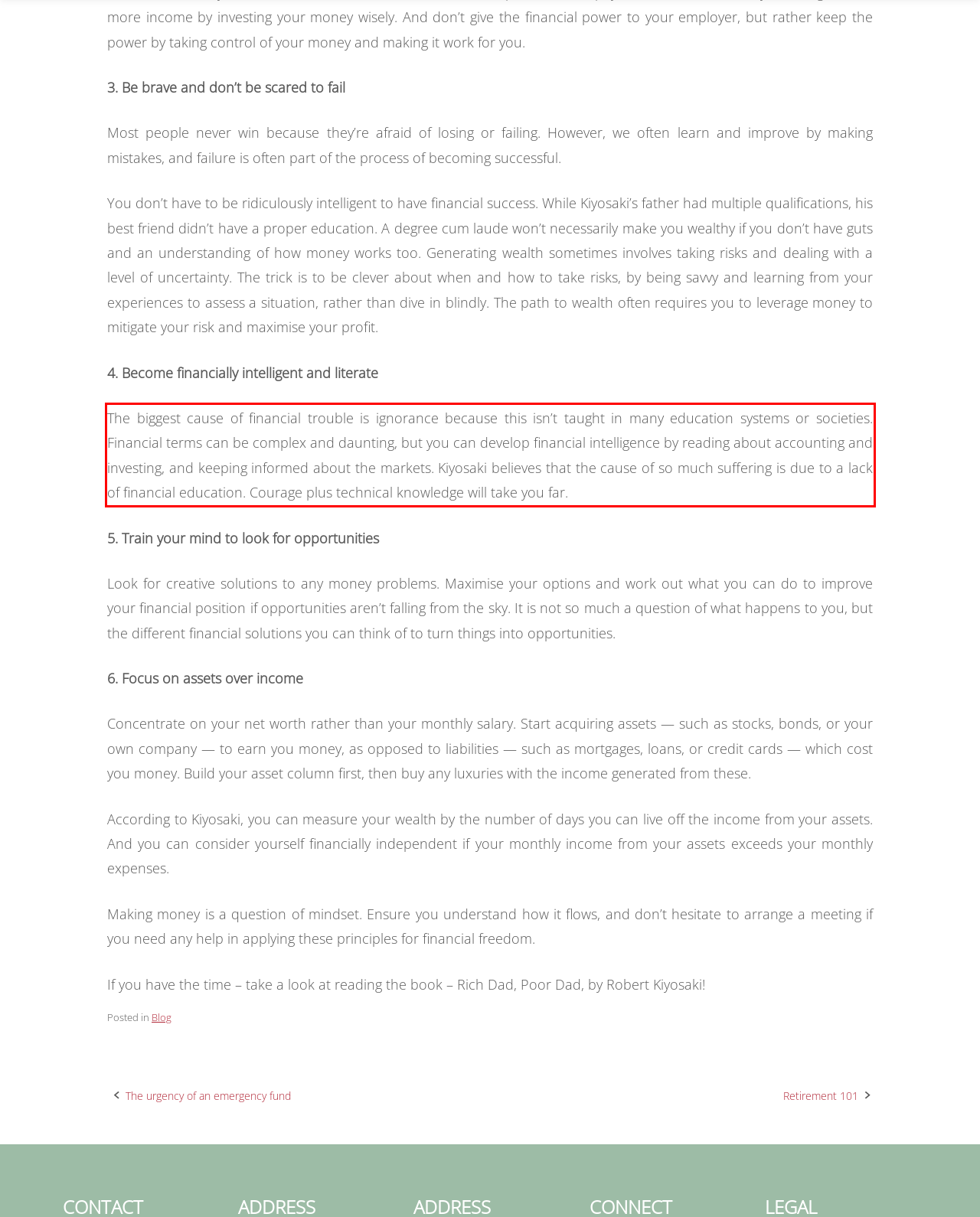Please identify the text within the red rectangular bounding box in the provided webpage screenshot.

The biggest cause of financial trouble is ignorance because this isn’t taught in many education systems or societies. Financial terms can be complex and daunting, but you can develop financial intelligence by reading about accounting and investing, and keeping informed about the markets. Kiyosaki believes that the cause of so much suffering is due to a lack of financial education. Courage plus technical knowledge will take you far.